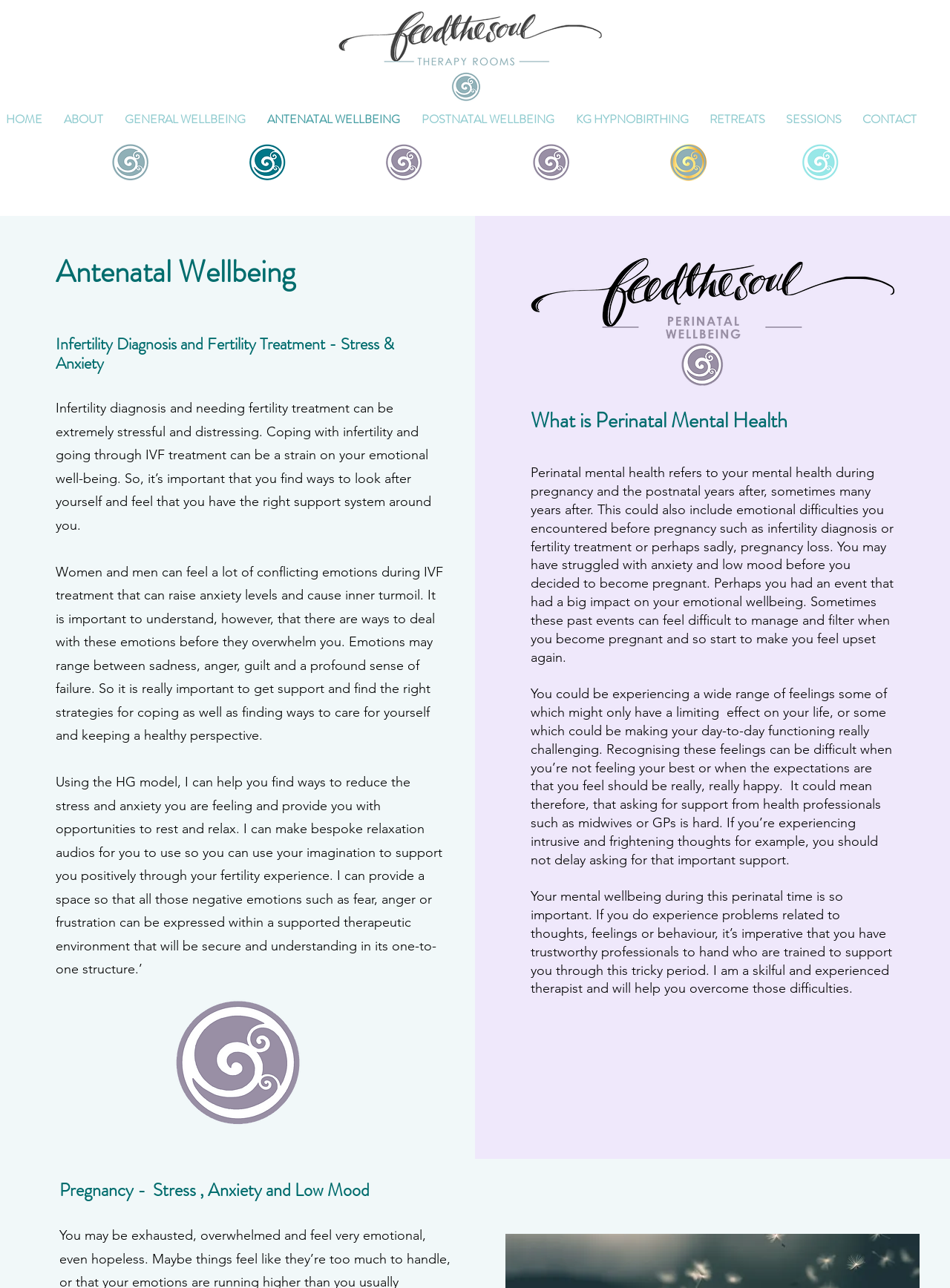Specify the bounding box coordinates of the element's area that should be clicked to execute the given instruction: "Click the 'ANTENATAL WELLBEING' link". The coordinates should be four float numbers between 0 and 1, i.e., [left, top, right, bottom].

[0.27, 0.084, 0.432, 0.101]